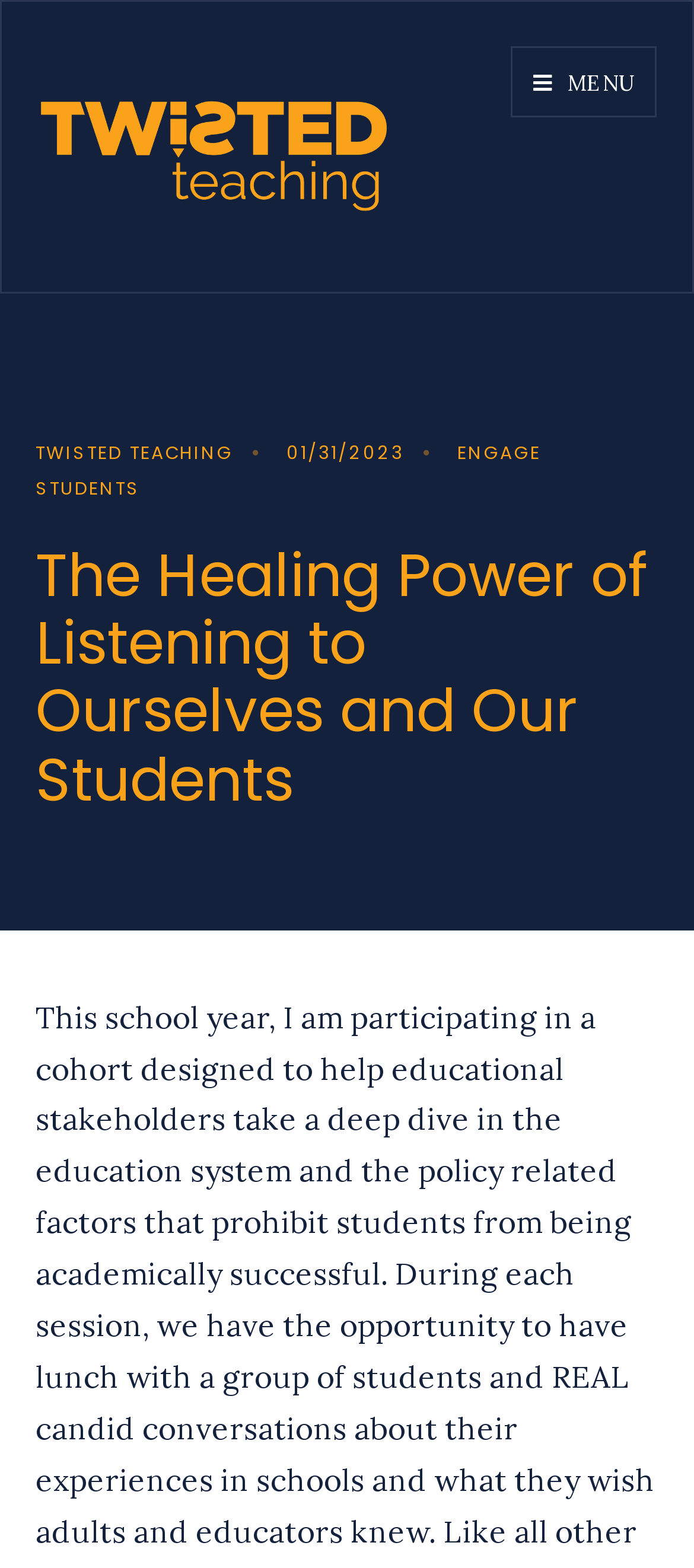Use a single word or phrase to respond to the question:
What is the date mentioned on the webpage?

01/31/2023